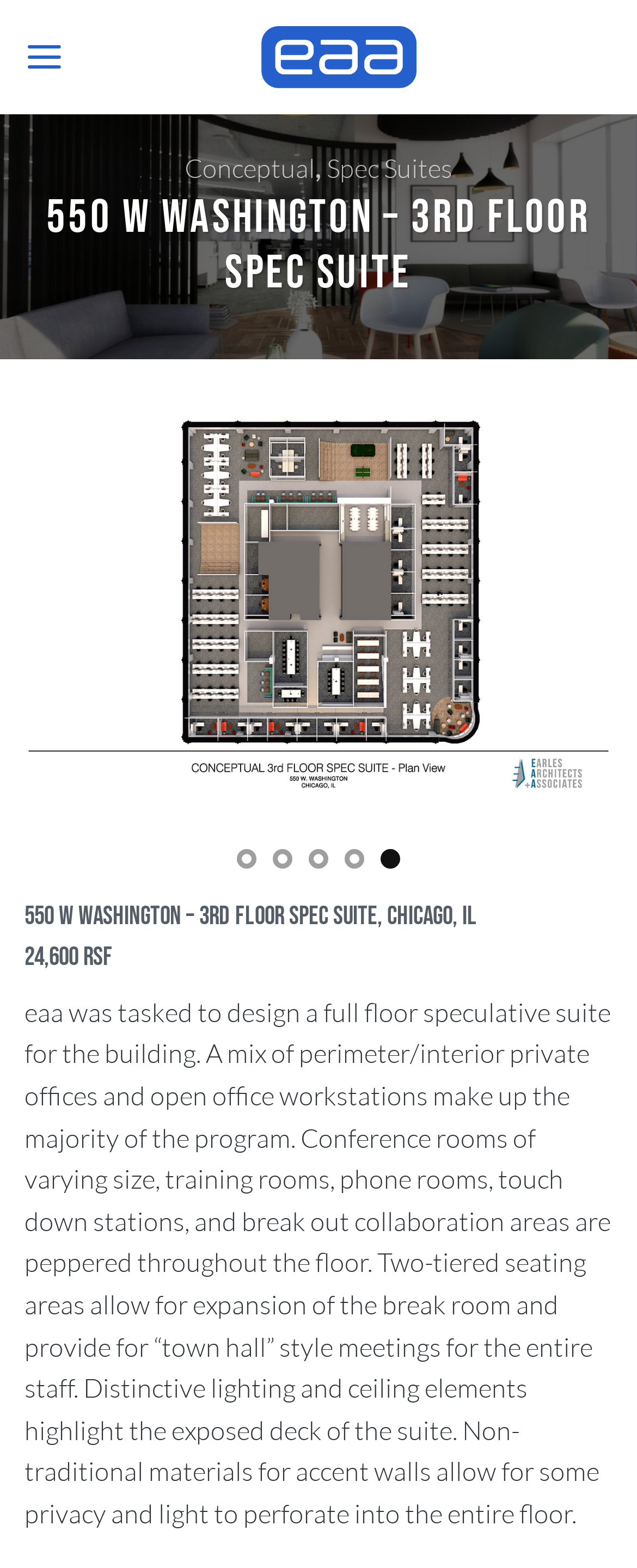Determine the bounding box for the UI element that matches this description: "Spec Suites".

[0.513, 0.097, 0.71, 0.118]